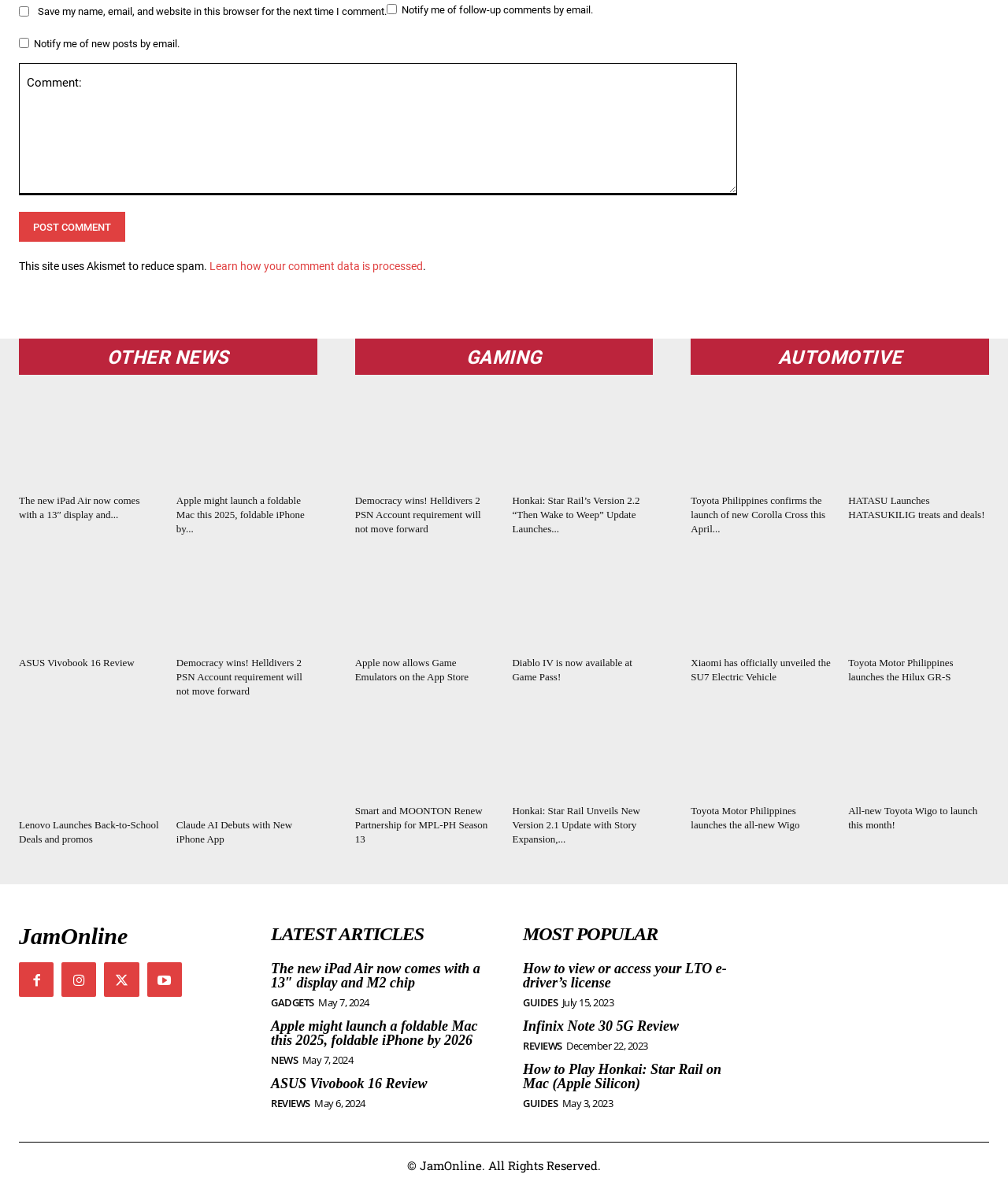What is the brand of the product in the image 'iPad Air'?
Refer to the image and give a detailed response to the question.

The image 'iPad Air' is an image of a tablet, and the text 'iPad Air' is a well-known product name from Apple. Therefore, the brand of the product in this image is Apple.